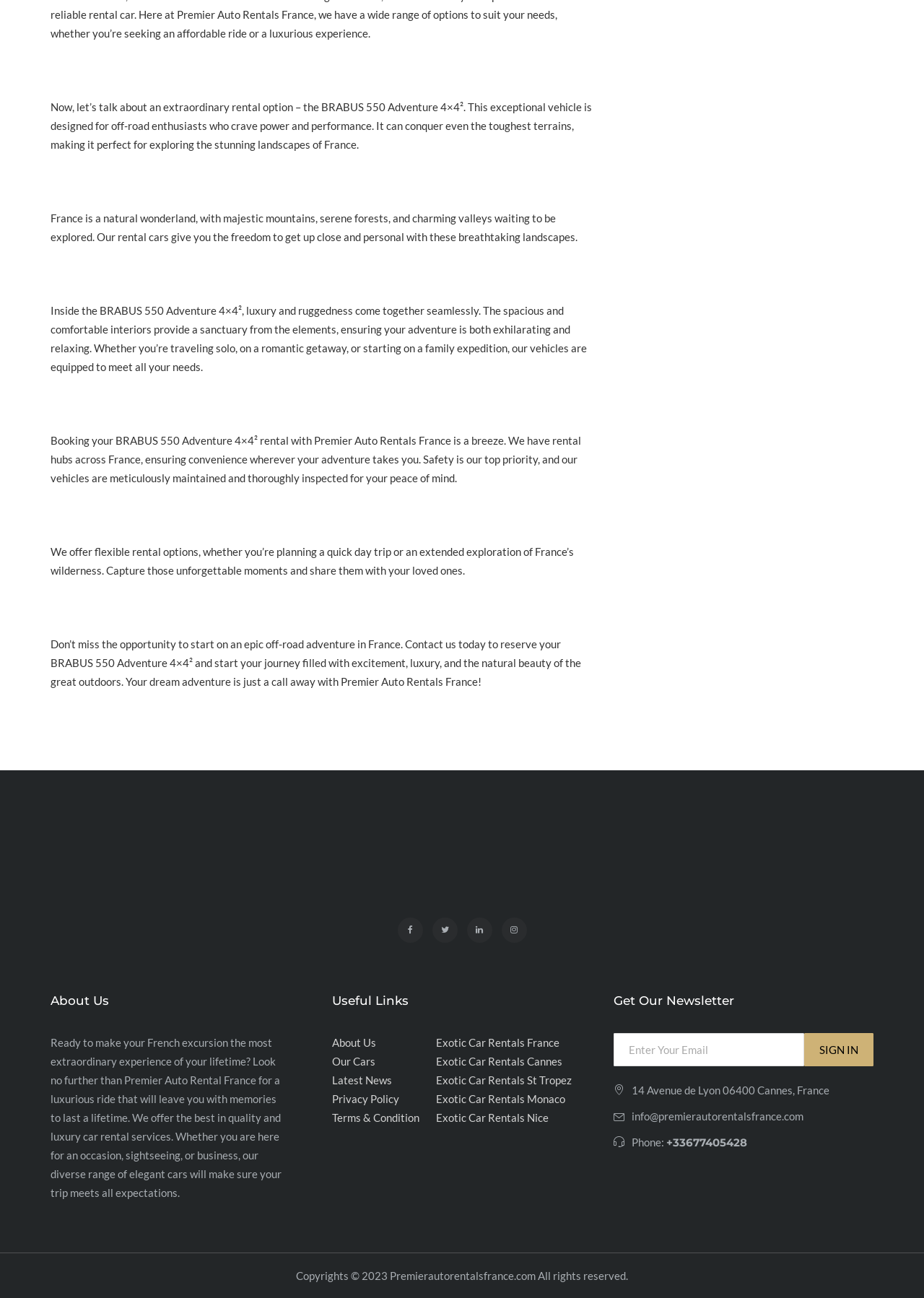Find the bounding box coordinates for the area you need to click to carry out the instruction: "Click the 'Exotic Car Rentals France' link". The coordinates should be four float numbers between 0 and 1, indicated as [left, top, right, bottom].

[0.472, 0.798, 0.605, 0.808]